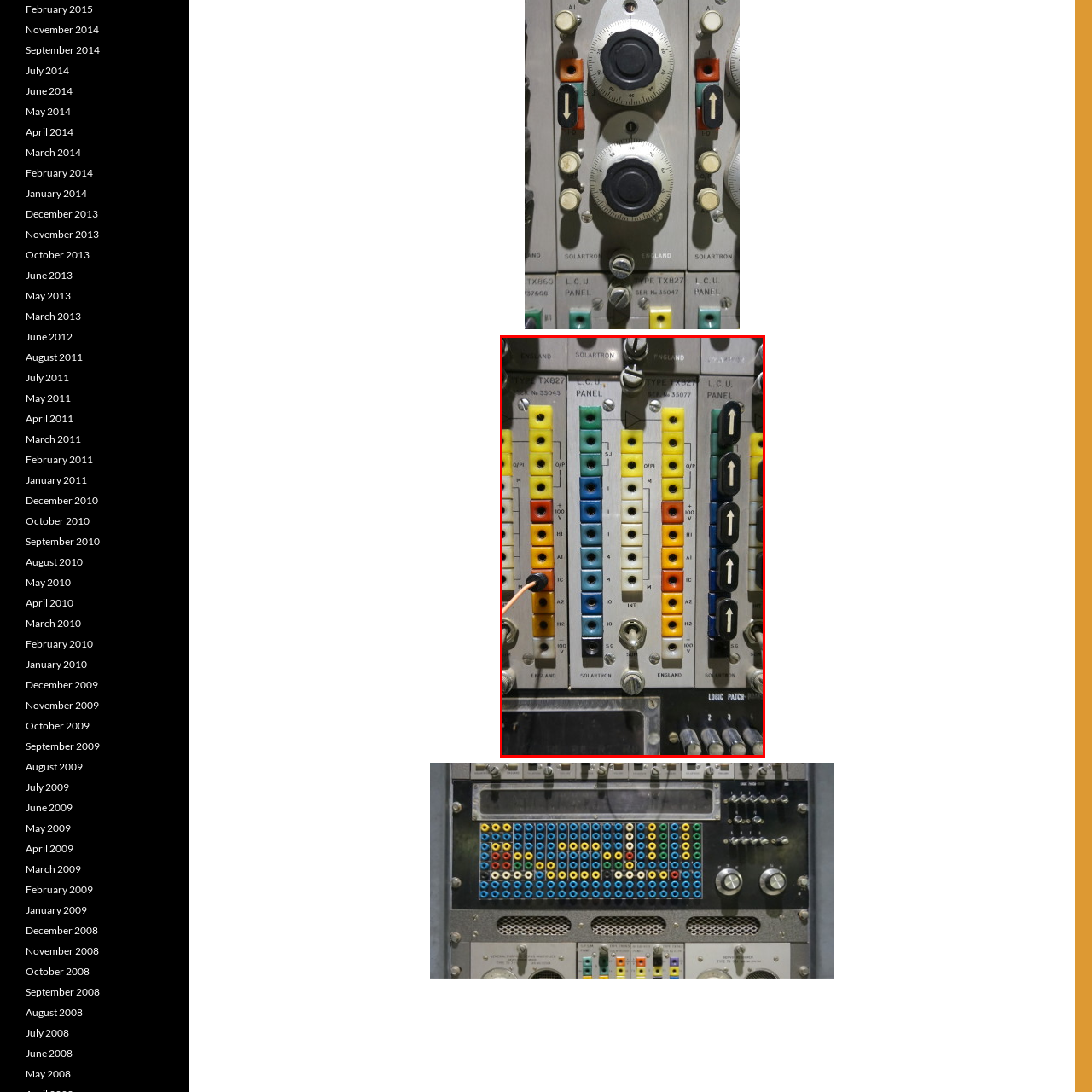Provide a comprehensive description of the image contained within the red rectangle.

The image showcases a close-up of a vintage electronic control panel, prominently featuring a series of colorful connectors and indicators. This panel is likely part of a well-regarded SOLARTRON brand instrument, identifiable by its distinct color-coded buttons and jacks which facilitate connections for various inputs and outputs. Each module displays a meticulous arrangement of multi-colored sockets—yellow, green, blue, red, and white—indicating different functionalities or channels. 

Labels positioned beside the connectors include designations such as "O/P" (output) and "I/P" (input), along with numerical identifiers, suggesting it operates within a complex electronic system. Additional elements visible include a logic patch section, which is essential for routing signals through the device. This intricate configuration reflects the engineering from a specific historical period, likely appealing to enthusiasts of vintage technology and electronics. Overall, the aesthetic is both retro and technical, encapsulating the craftsmanship and functionality of electronic panels from earlier decades.